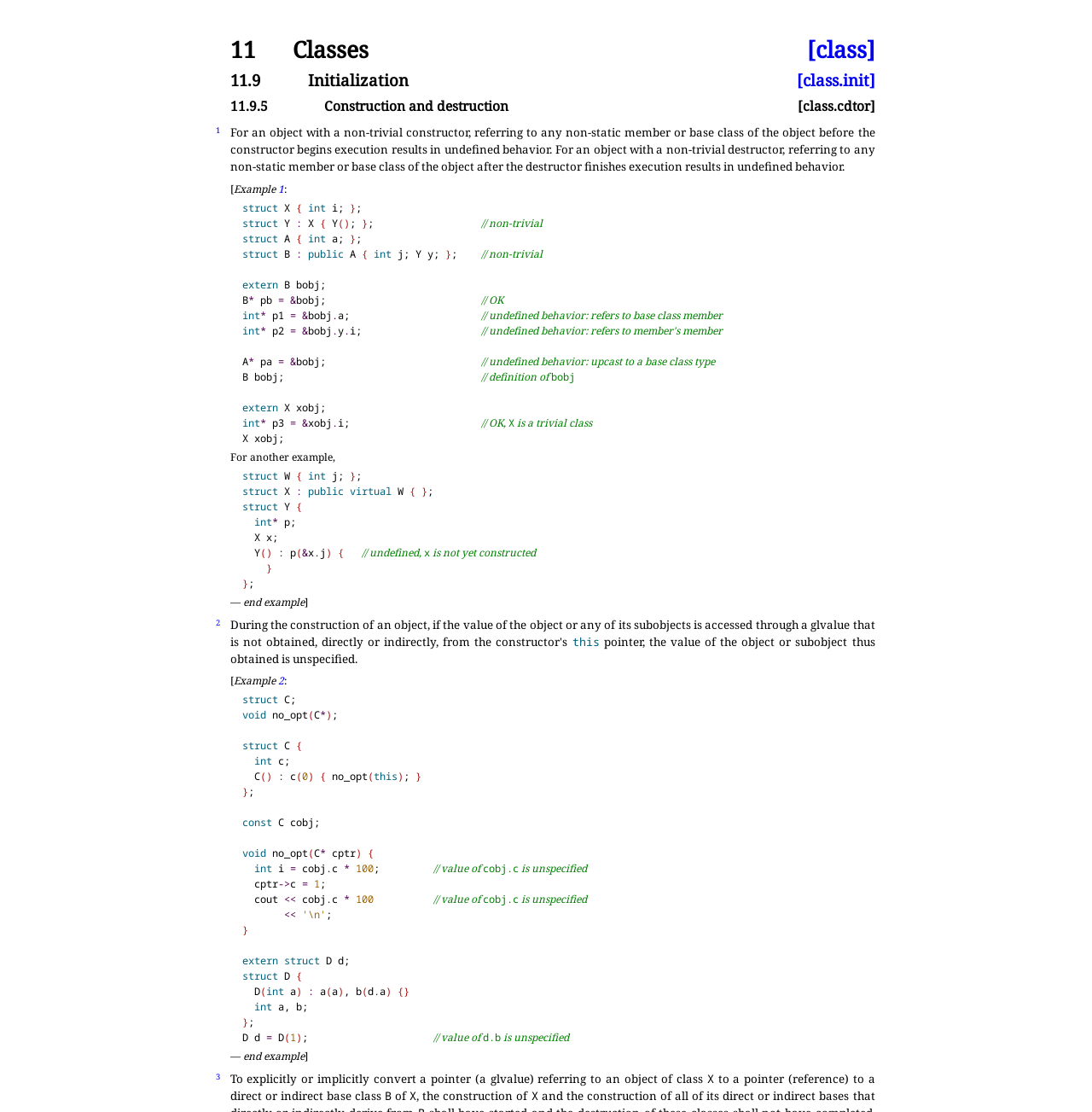Please identify the coordinates of the bounding box that should be clicked to fulfill this instruction: "Click on the link '11 Classes [class]' ".

[0.211, 0.035, 0.801, 0.055]